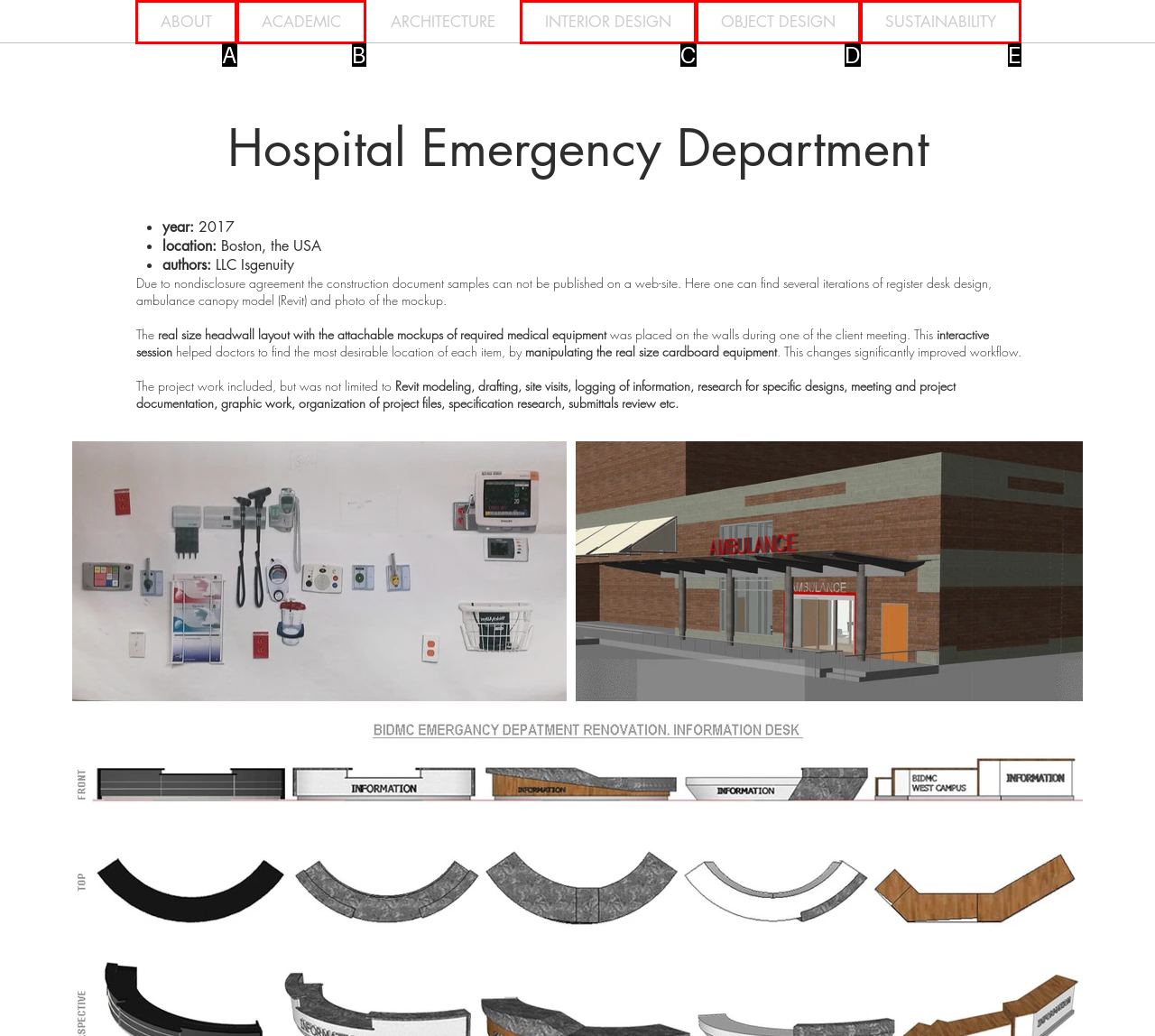Given the element description: INTERIOR DESIGN
Pick the letter of the correct option from the list.

C